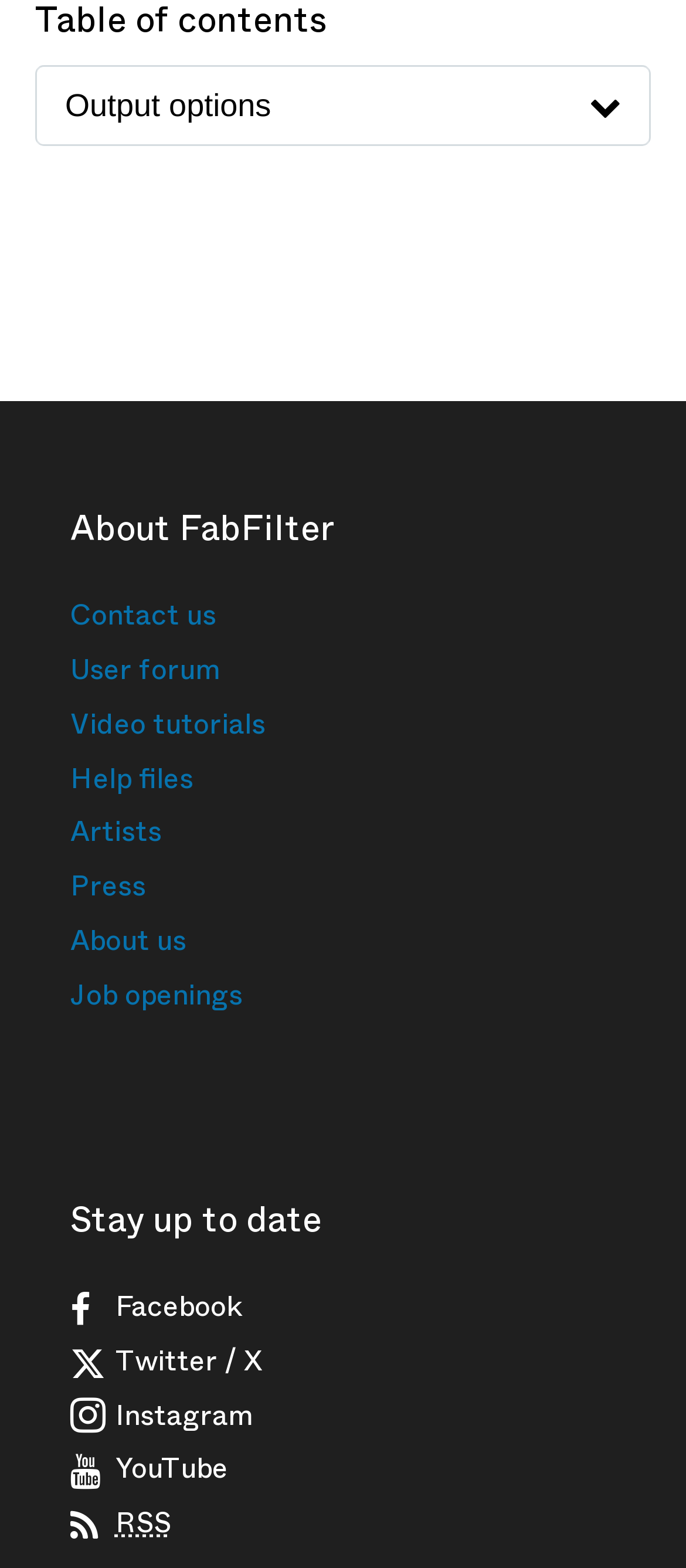Answer the following query concisely with a single word or phrase:
What is the meaning of RSS?

Rich Site Summary